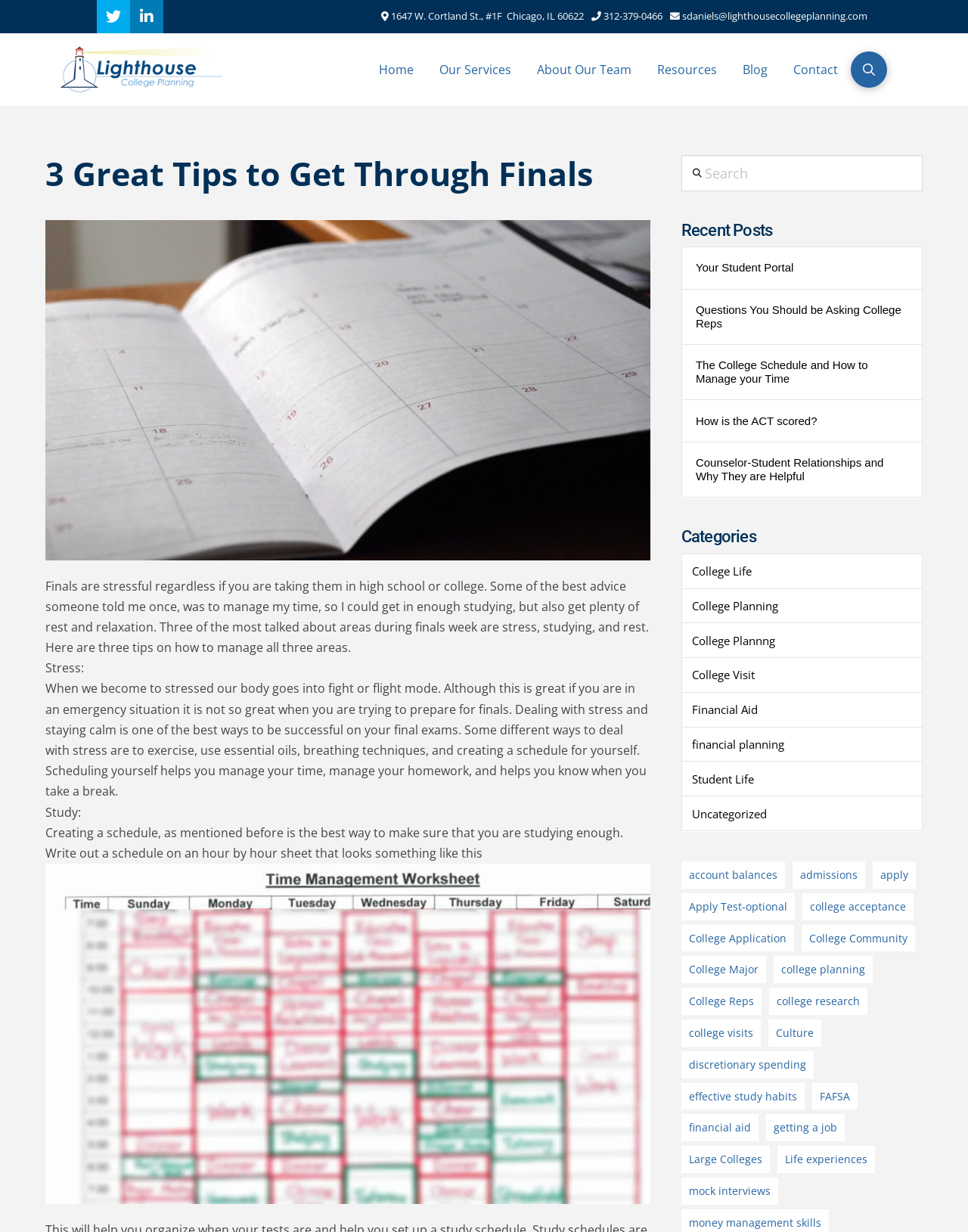Find the bounding box coordinates of the clickable area that will achieve the following instruction: "Read the '3 Great Tips to Get Through Finals' article".

[0.047, 0.126, 0.672, 0.156]